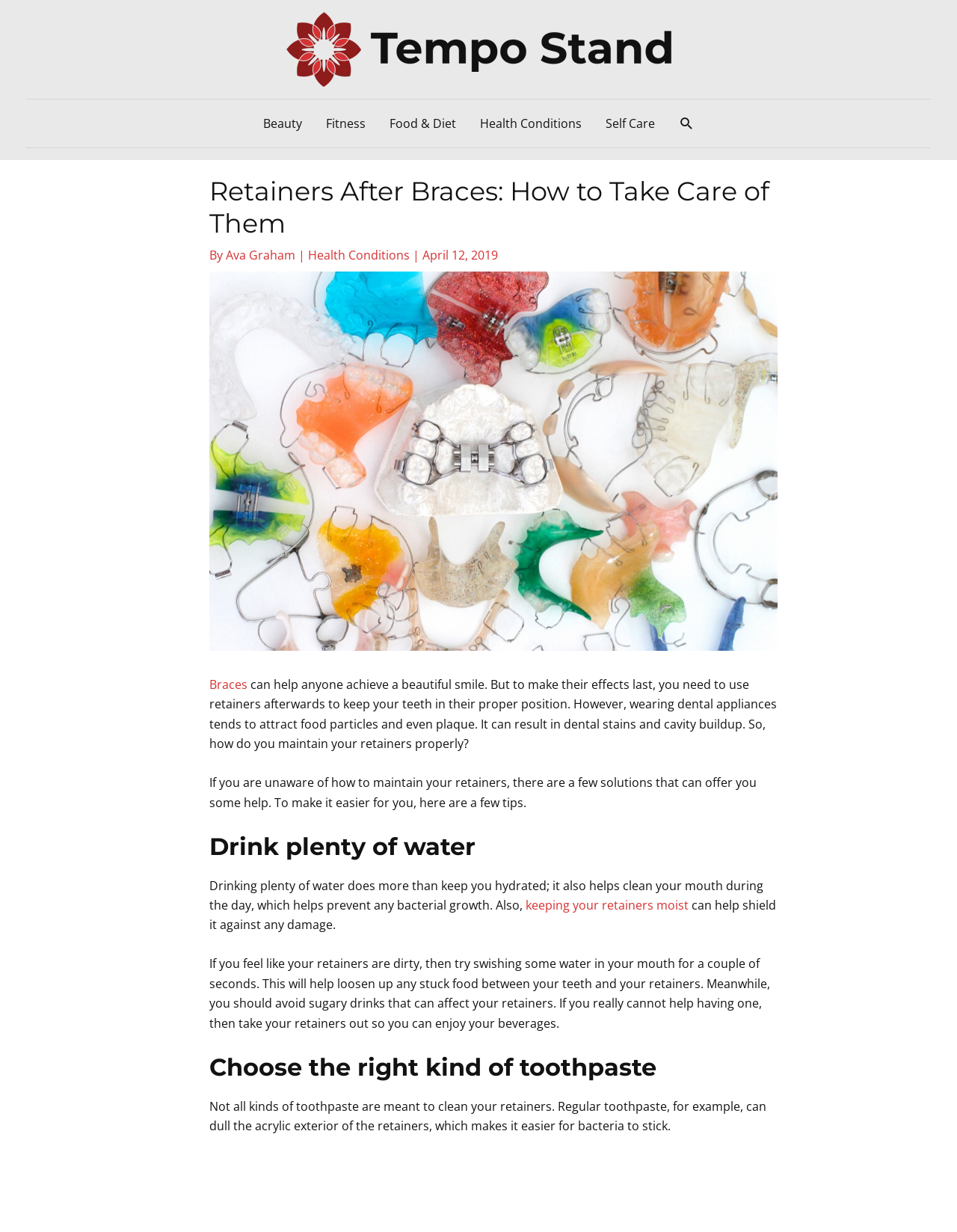Answer the question with a brief word or phrase:
What is the author of the article?

Ava Graham